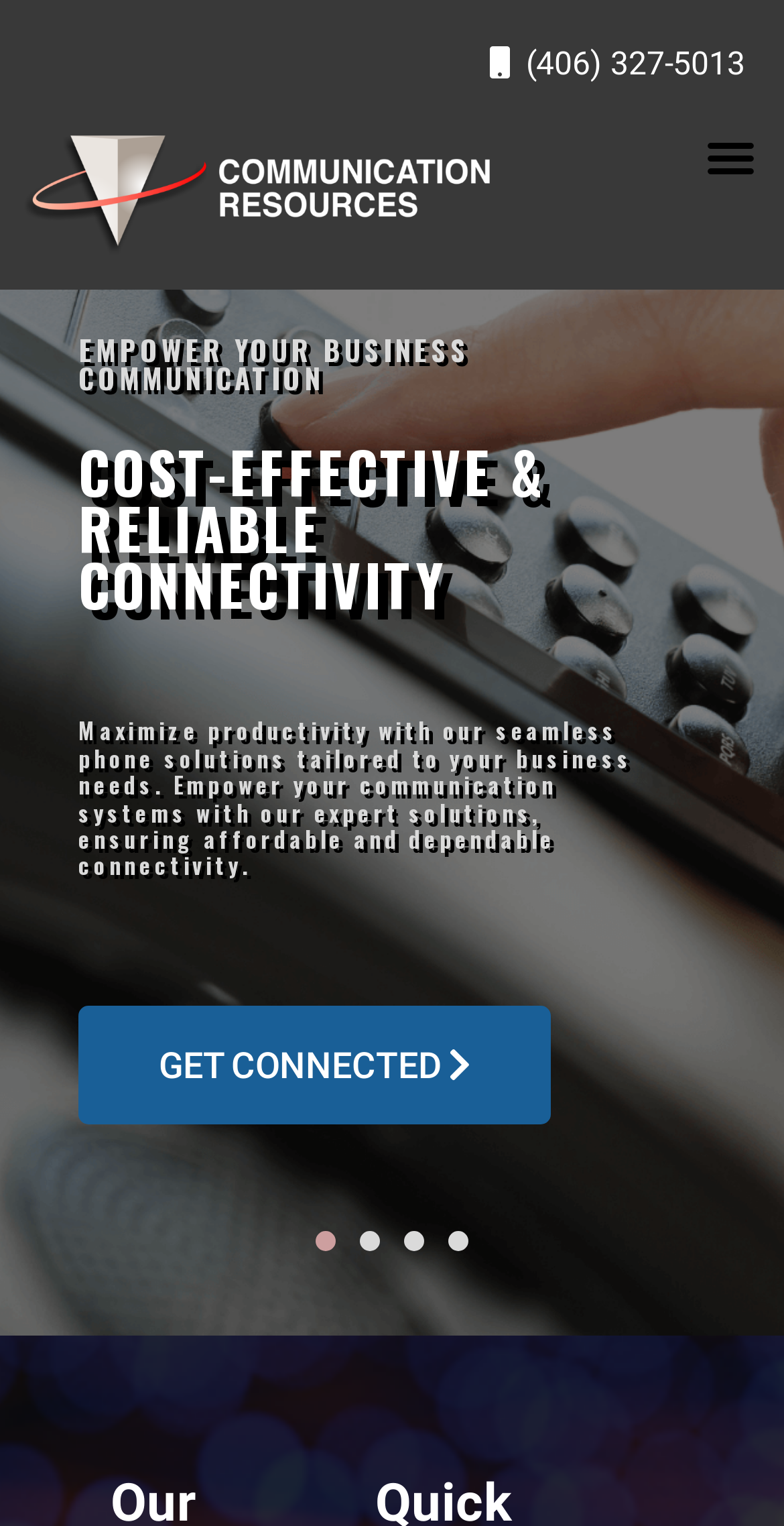What is the call-to-action on the webpage?
Refer to the image and give a detailed answer to the question.

I looked for a prominent link element on the webpage and found one with the text 'GET CONNECTED ', which appears to be a call-to-action.